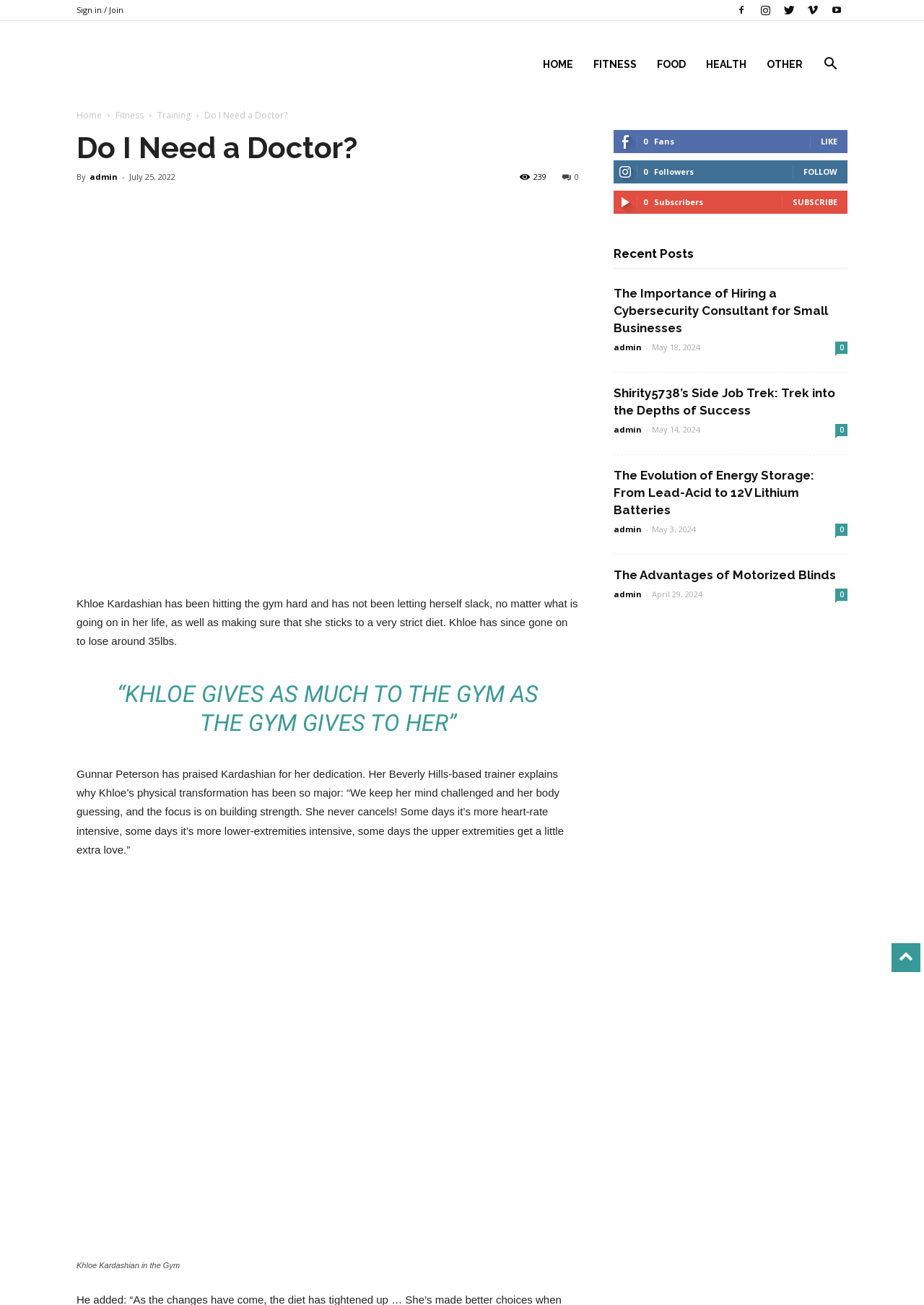Identify the bounding box coordinates of the specific part of the webpage to click to complete this instruction: "Click on the 'HOME' link".

[0.577, 0.027, 0.631, 0.071]